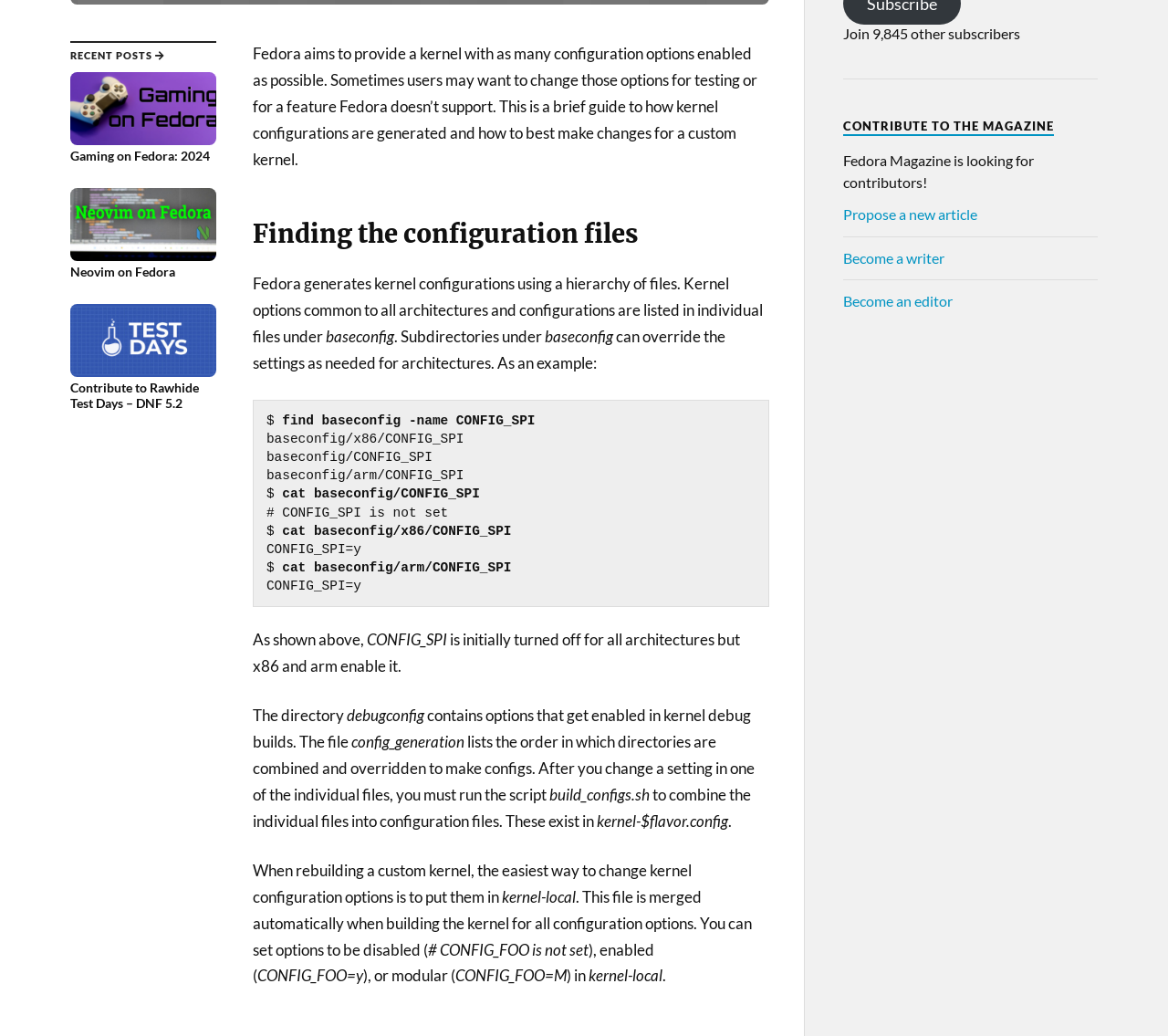Based on the element description: "Gaming on Fedora: 2024", identify the bounding box coordinates for this UI element. The coordinates must be four float numbers between 0 and 1, listed as [left, top, right, bottom].

[0.06, 0.07, 0.185, 0.159]